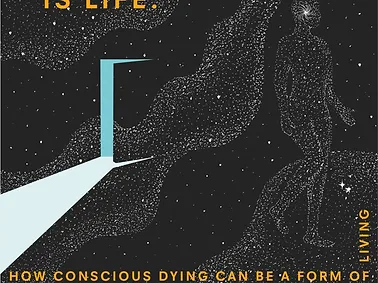Examine the image and give a thorough answer to the following question:
What does the open door or portal suggest?

The figure in the image walks towards an open door or portal, which suggests a transition or journey, reinforcing the idea of death as a passage rather than an end.